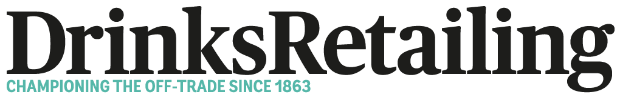Paint a vivid picture of the image with your description.

The image features the logo of "Drinks Retailing," depicted prominently in bold typography. The name "DrinksRetailing" is rendered in a striking combination of black and teal, encapsulating the focus on the off-trade beverage market. Beneath the brand name is the tagline "CHAMPIONING THE OFF-TRADE SINCE 1863," emphasizing the publication's long-standing commitment to serving the retail drinks sector. This logo is central to the visual identity of Drinks Retailing, reflecting its authority and expertise in the industry.